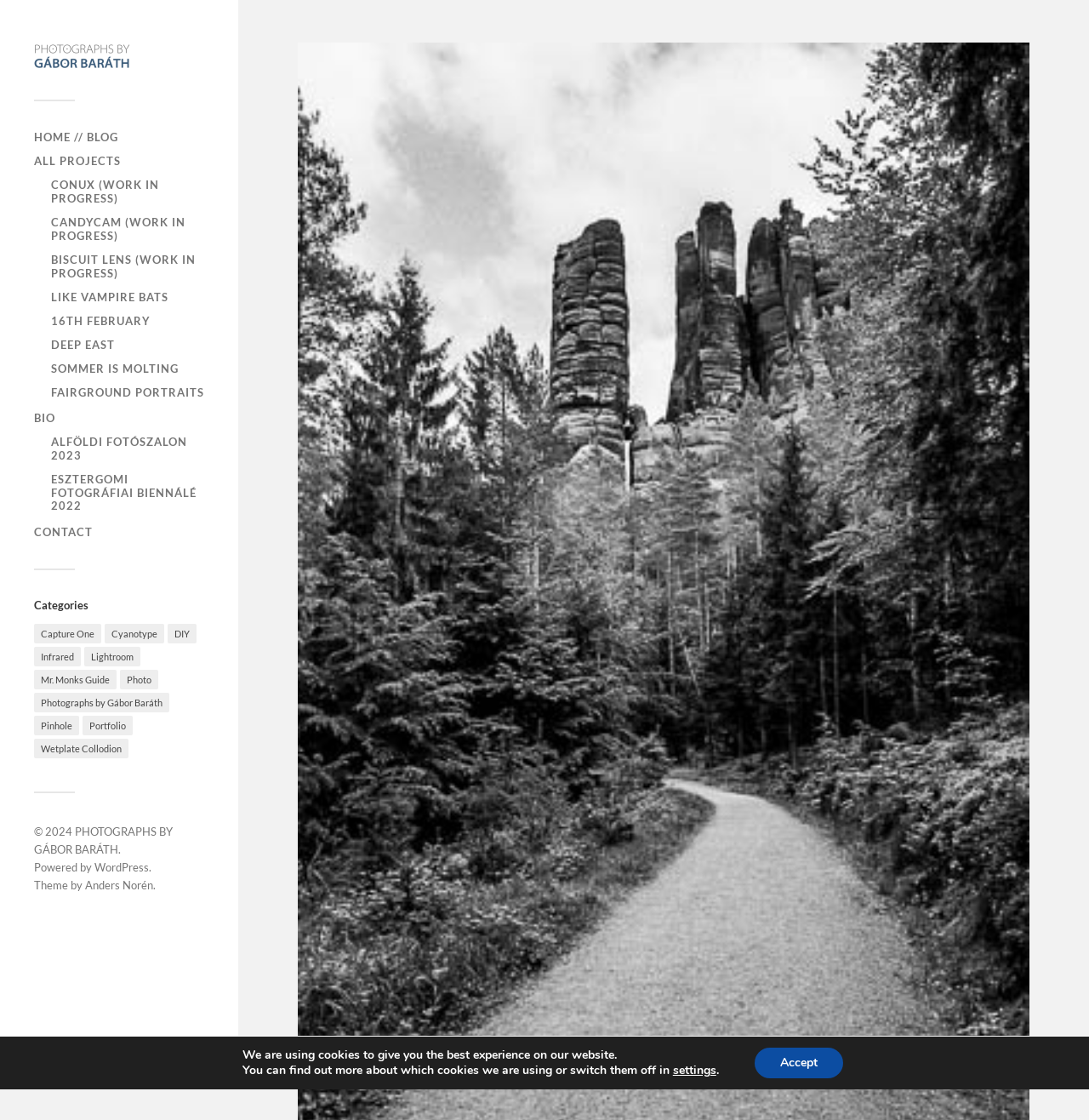Please identify the bounding box coordinates of the element's region that needs to be clicked to fulfill the following instruction: "contact the photographer". The bounding box coordinates should consist of four float numbers between 0 and 1, i.e., [left, top, right, bottom].

[0.031, 0.468, 0.085, 0.481]